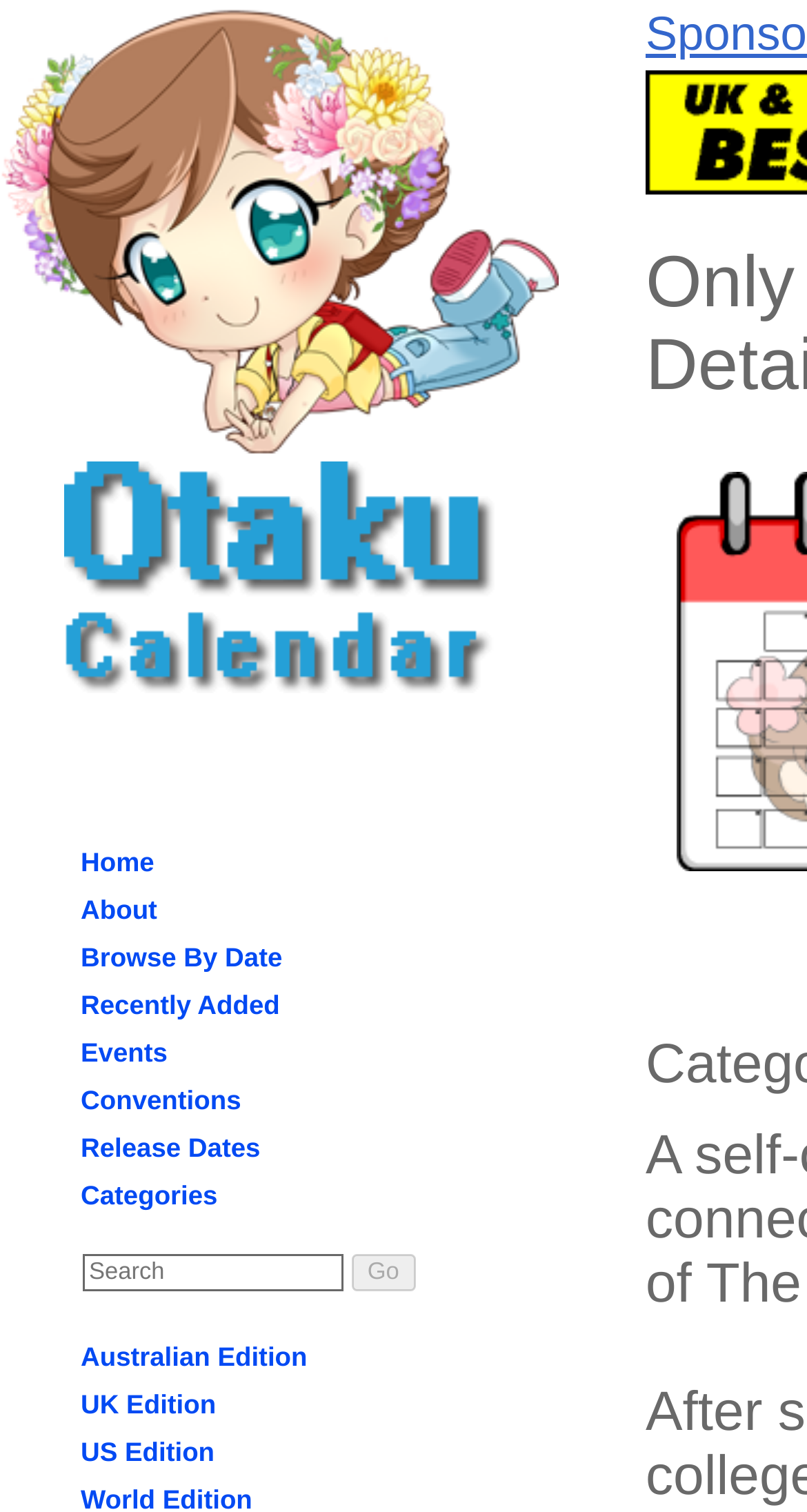Determine the bounding box coordinates of the target area to click to execute the following instruction: "go to home page."

[0.092, 0.556, 0.199, 0.584]